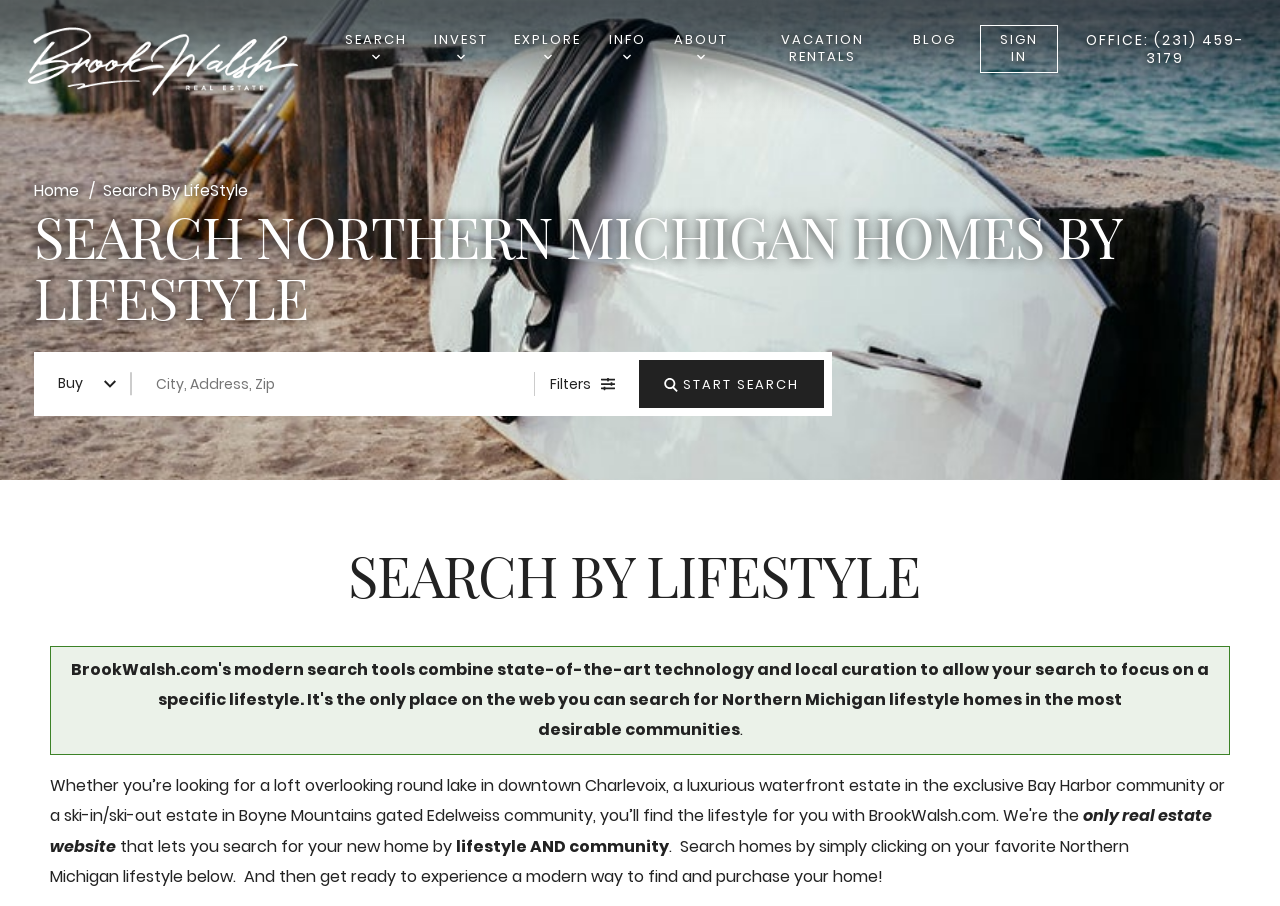Locate the headline of the webpage and generate its content.

SEARCH NORTHERN MICHIGAN HOMES BY LIFESTYLE